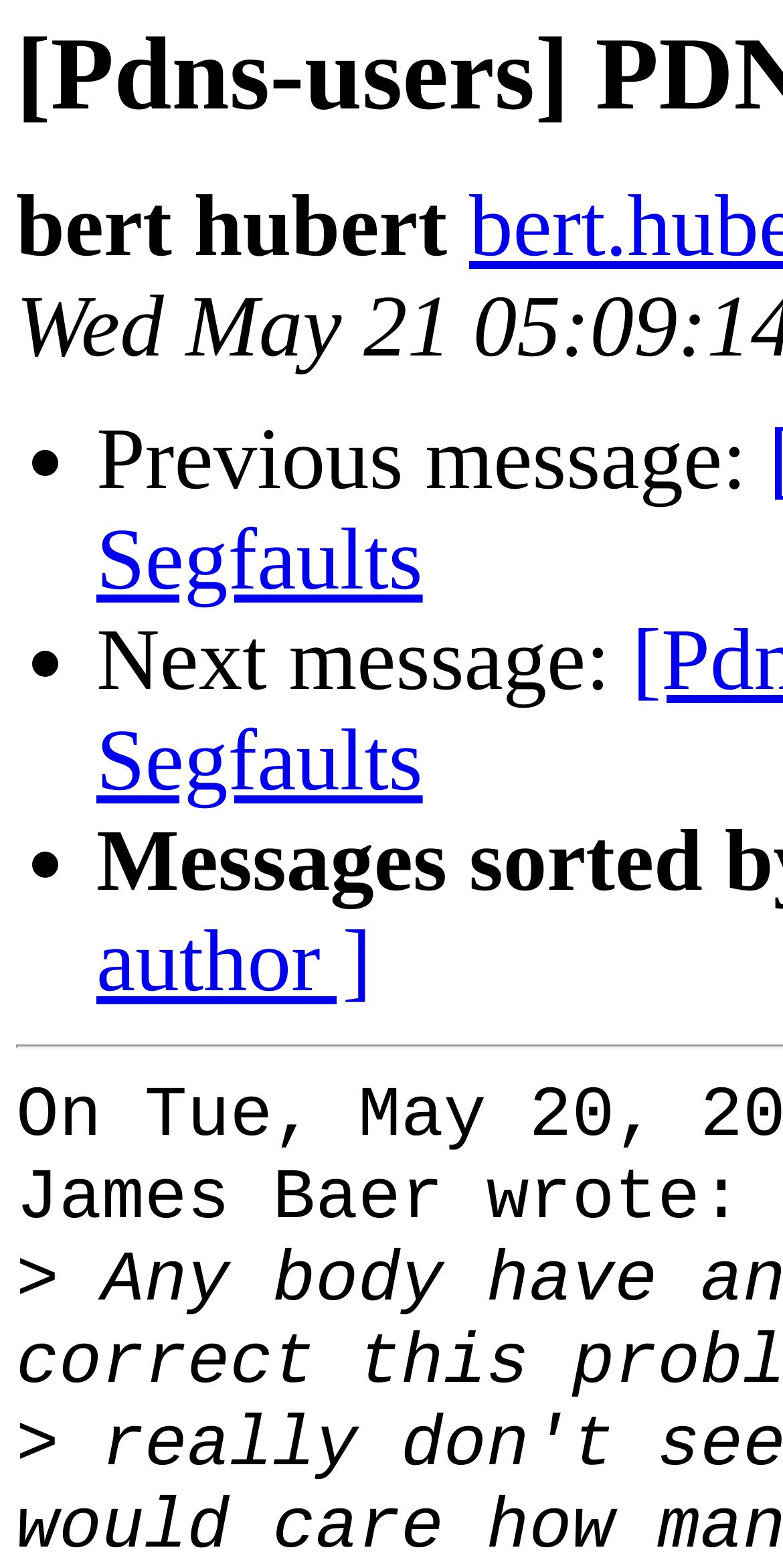Identify and extract the main heading of the webpage.

[Pdns-users] PDNS-Recursor Segfaults